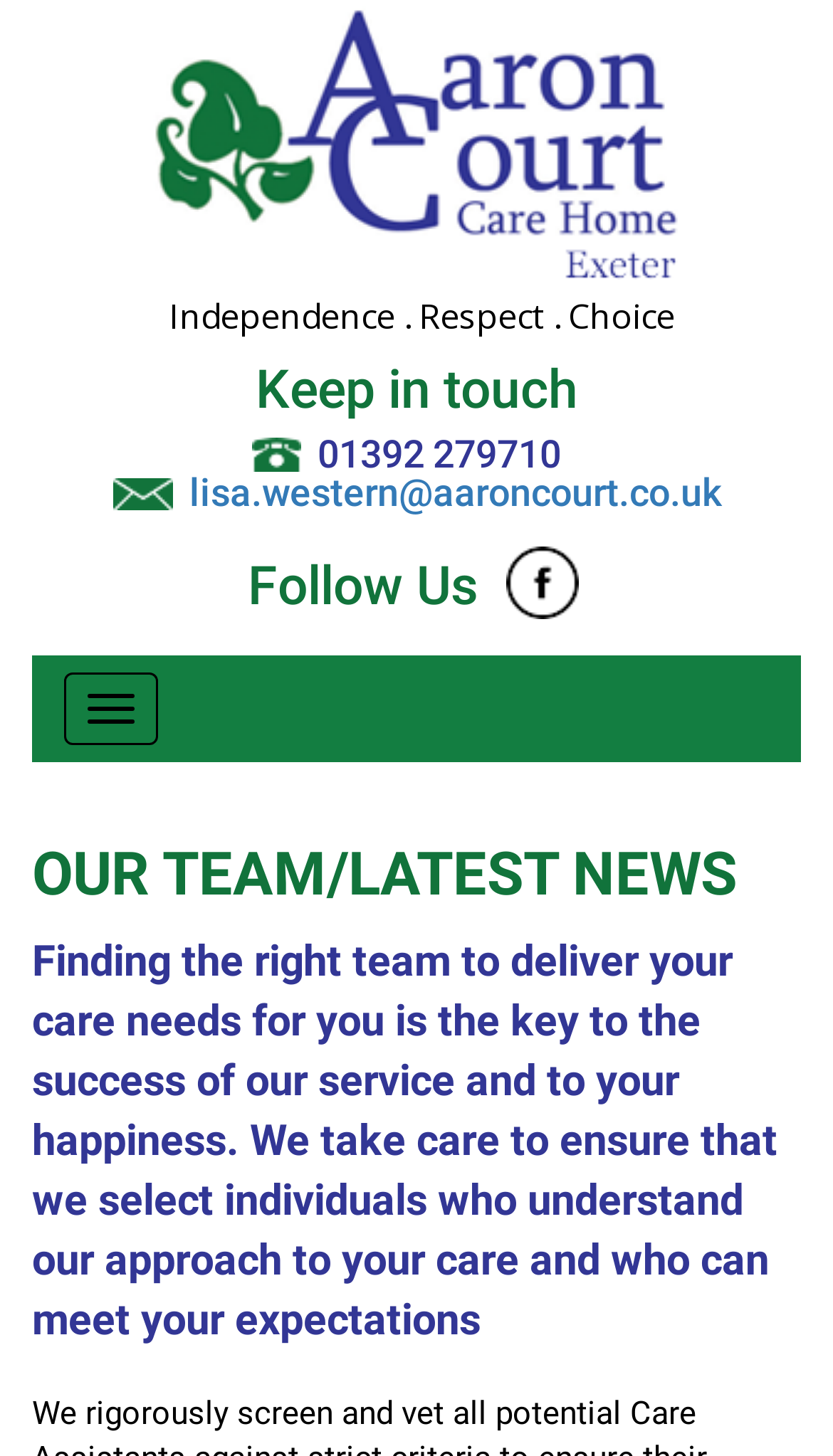Using the image as a reference, answer the following question in as much detail as possible:
What is the email address of Lisa Western?

I found the email address by looking at the link element with the bounding box coordinates [0.227, 0.323, 0.865, 0.353], which contains the email address 'lisa.western@aaroncourt.co.uk'.